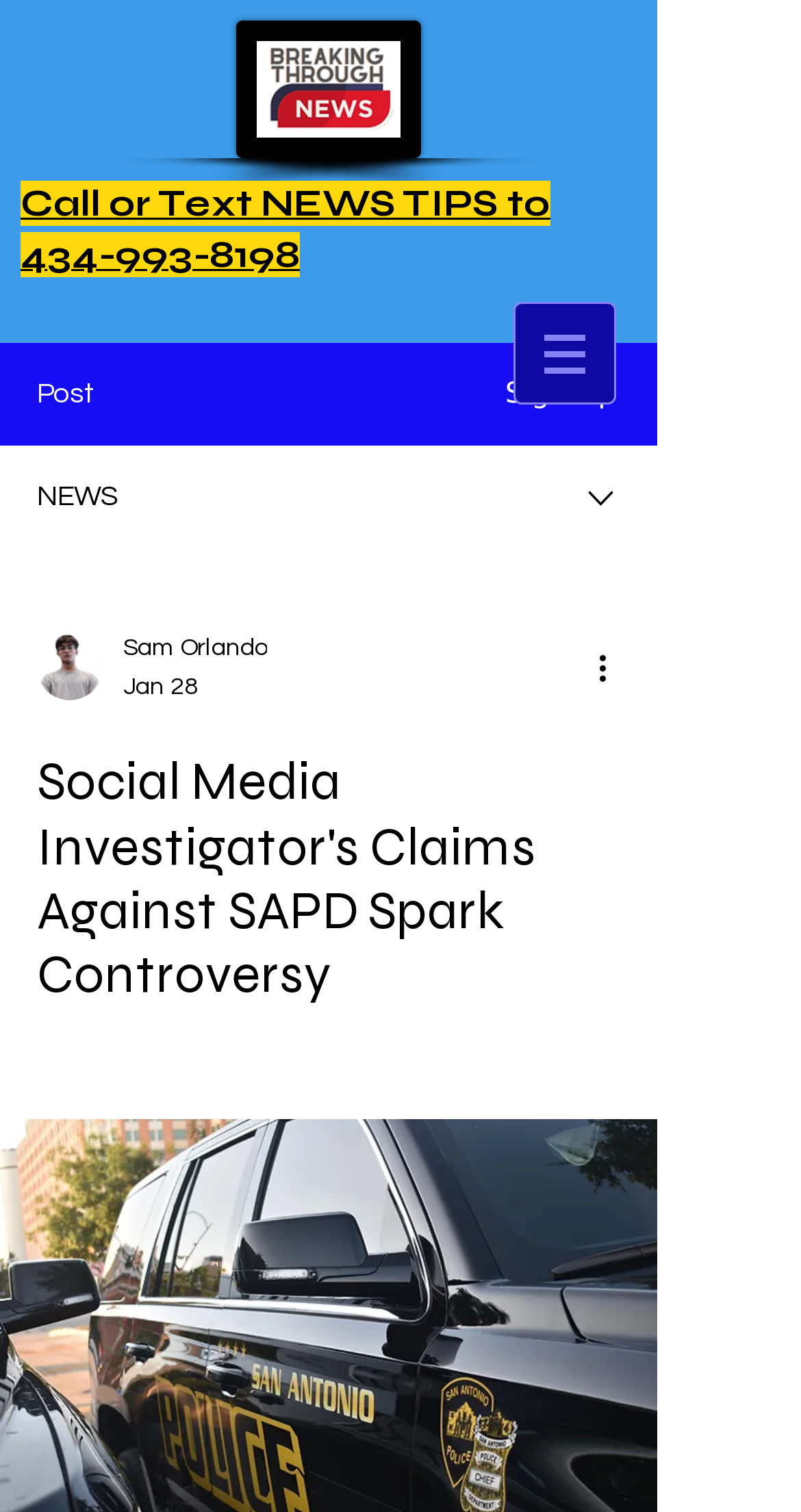Generate the text content of the main headline of the webpage.

Call or Text NEWS TIPS to 434-993-8198